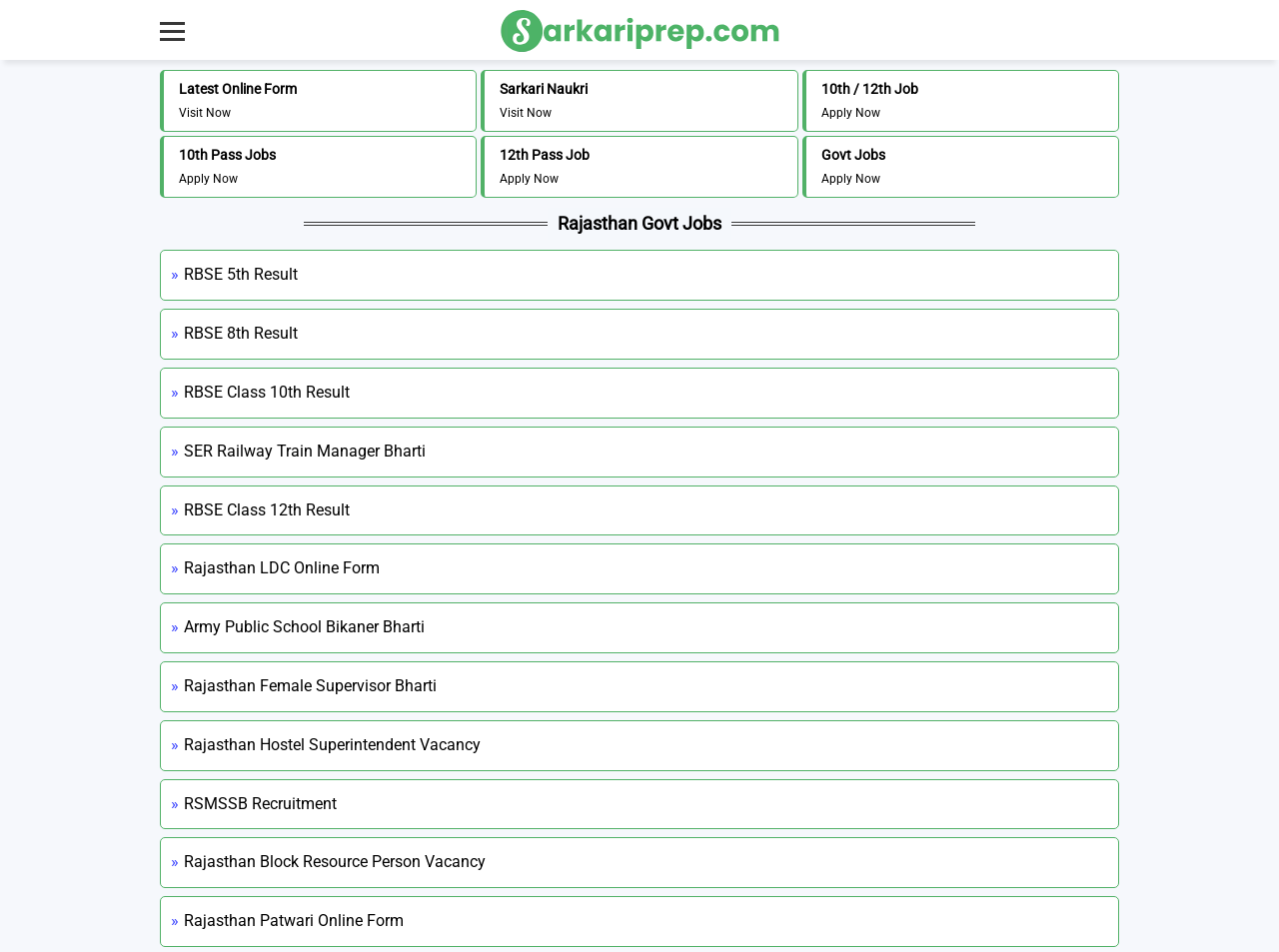Highlight the bounding box coordinates of the region I should click on to meet the following instruction: "Explore Rajasthan Govt Jobs".

[0.428, 0.218, 0.572, 0.252]